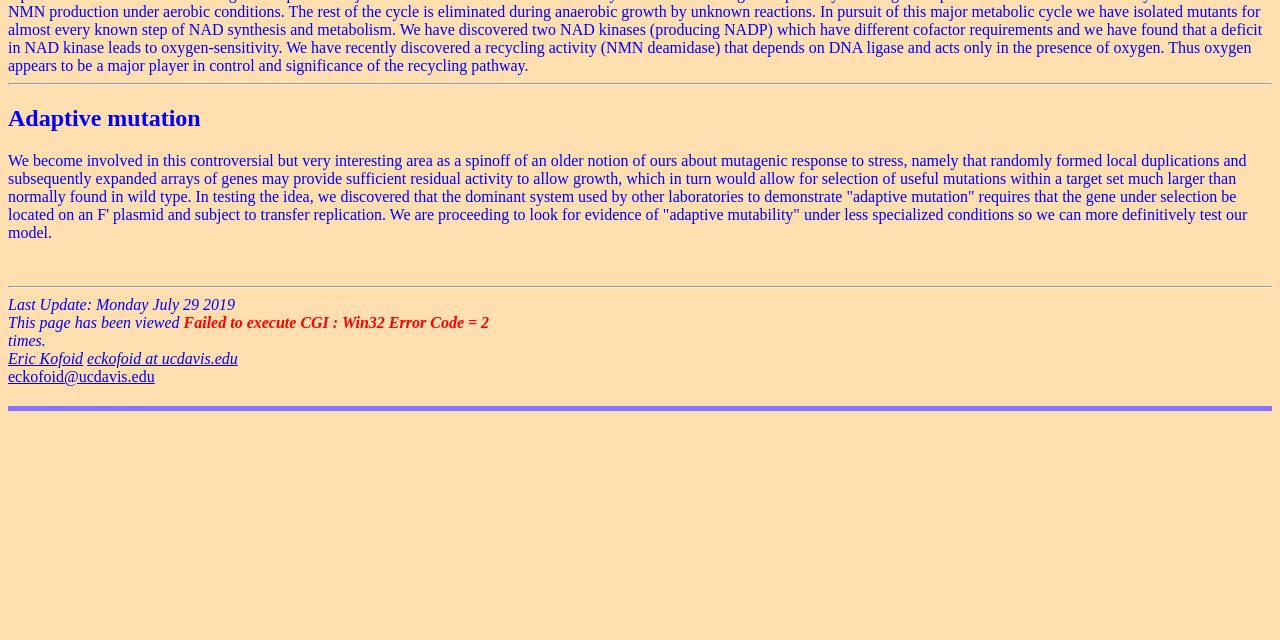Can you find the bounding box coordinates for the UI element given this description: "eckofoid@ucdavis.edu"? Provide the coordinates as four float numbers between 0 and 1: [left, top, right, bottom].

[0.006, 0.574, 0.121, 0.601]